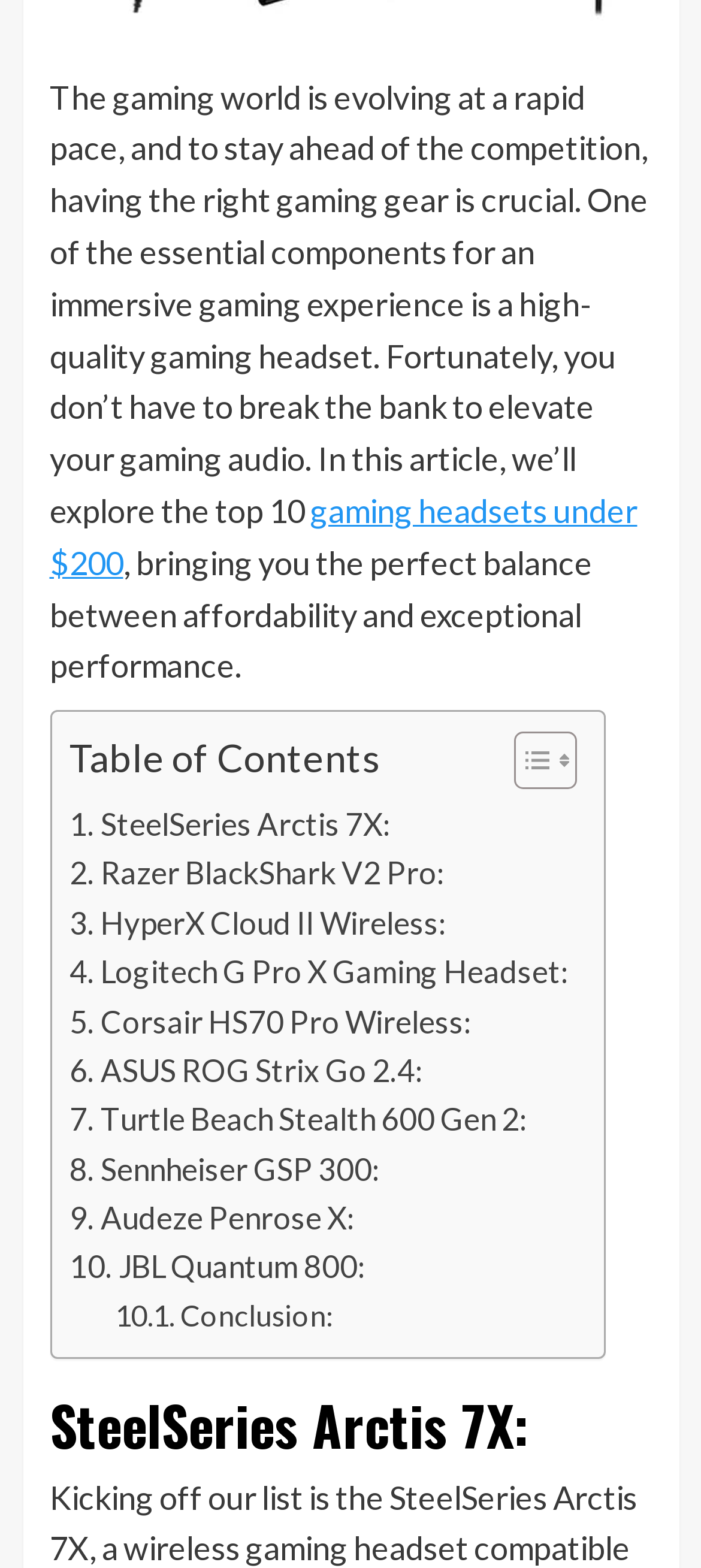Please identify the bounding box coordinates of the element's region that needs to be clicked to fulfill the following instruction: "View the conclusion". The bounding box coordinates should consist of four float numbers between 0 and 1, i.e., [left, top, right, bottom].

[0.164, 0.824, 0.475, 0.854]